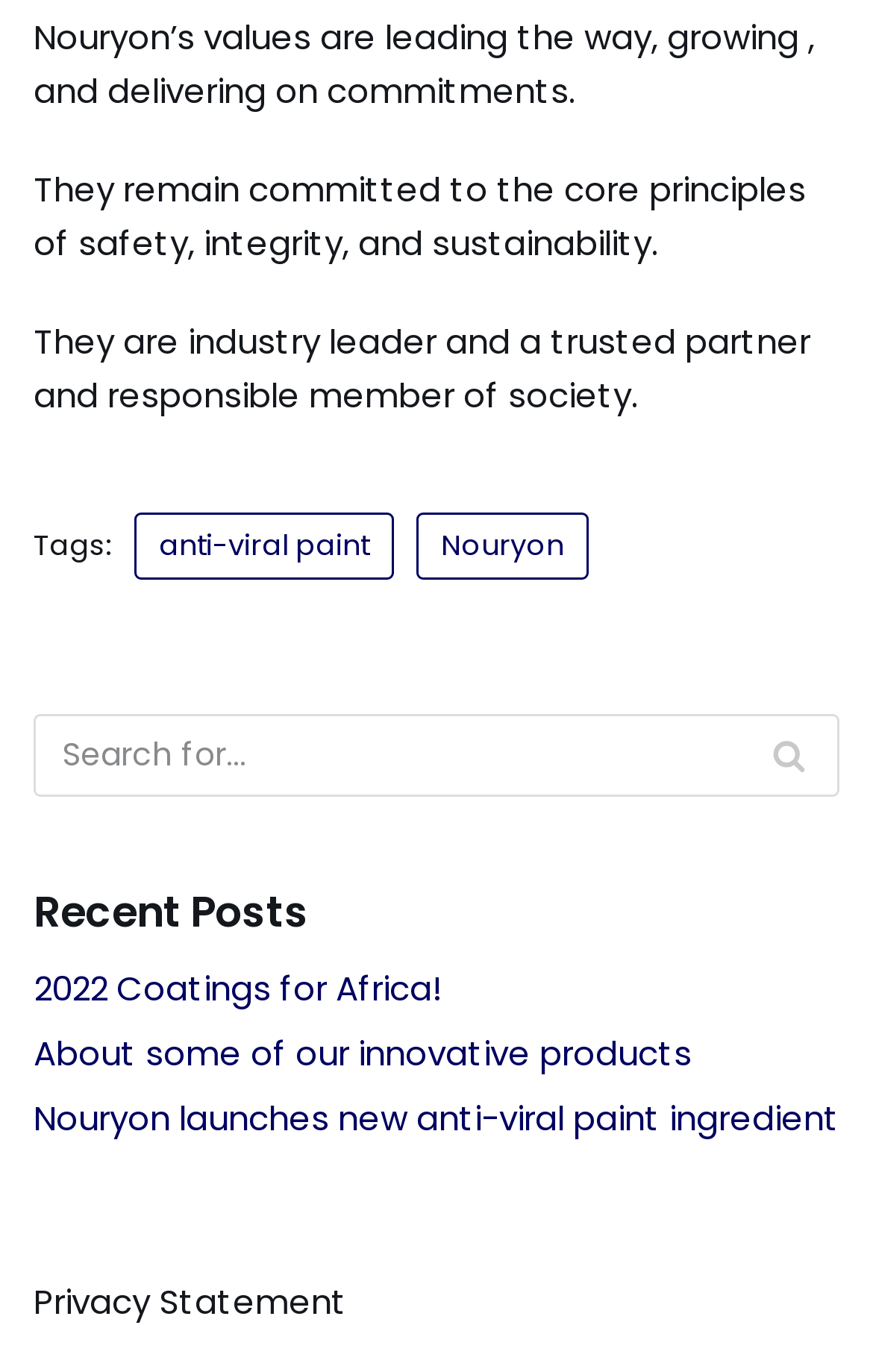What is the name of the company mentioned?
Provide a comprehensive and detailed answer to the question.

The company name 'Nouryon' is mentioned multiple times on the webpage, including in the static text elements at the top and in the link elements.